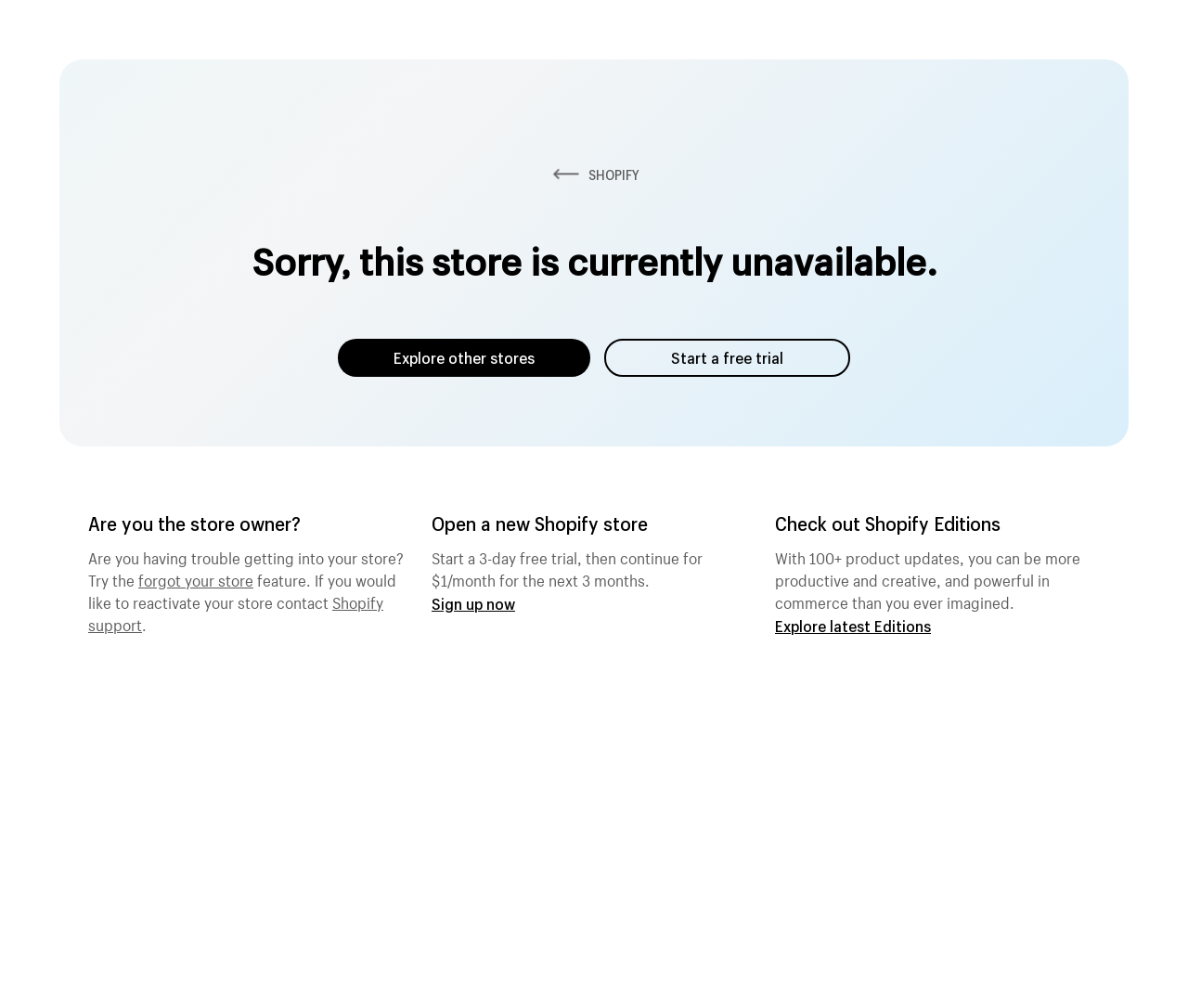How can the store owner regain access?
Look at the image and respond with a one-word or short phrase answer.

Try the forgot password feature